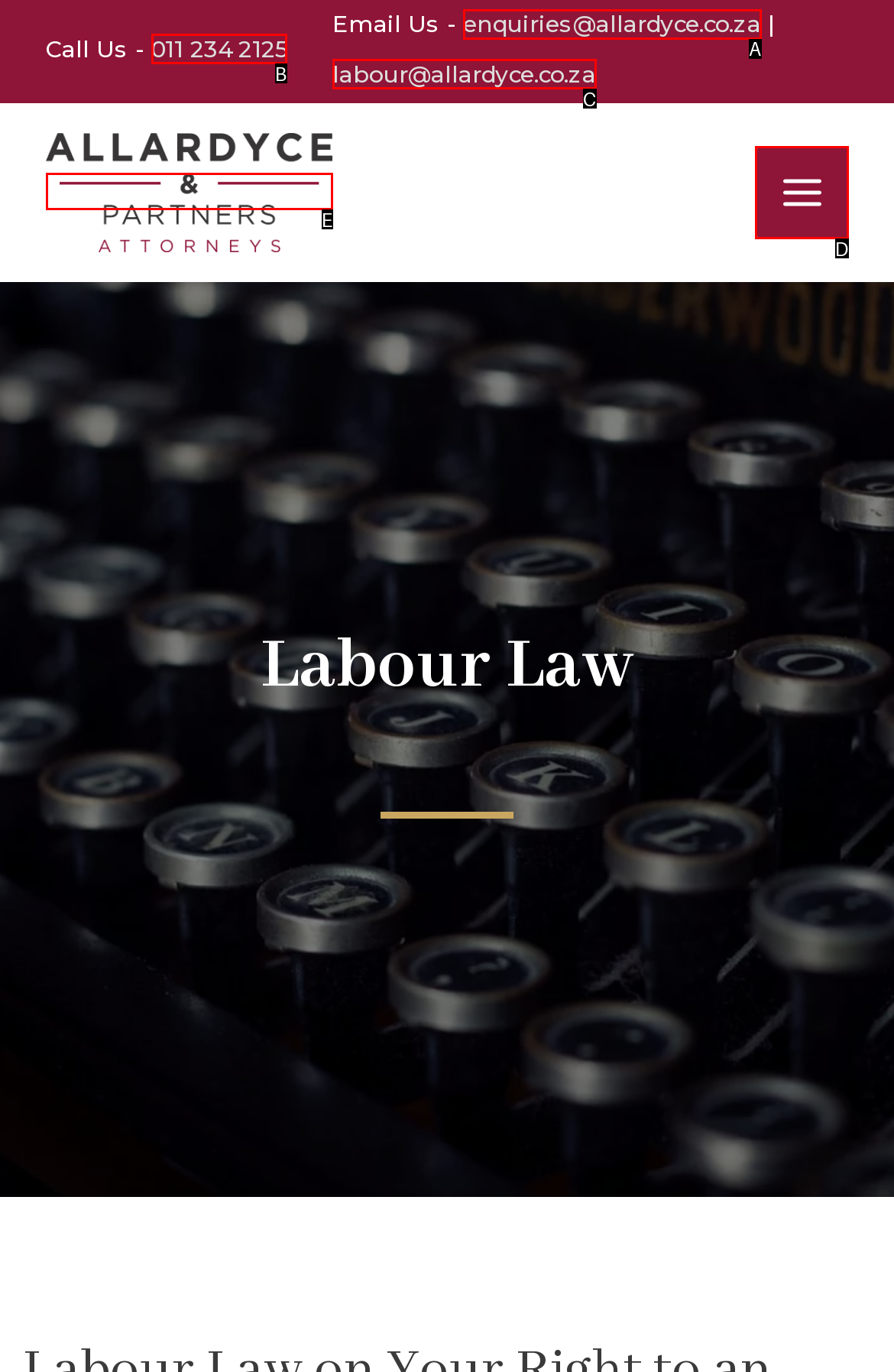Determine the HTML element that best matches this description: Main Menu from the given choices. Respond with the corresponding letter.

D